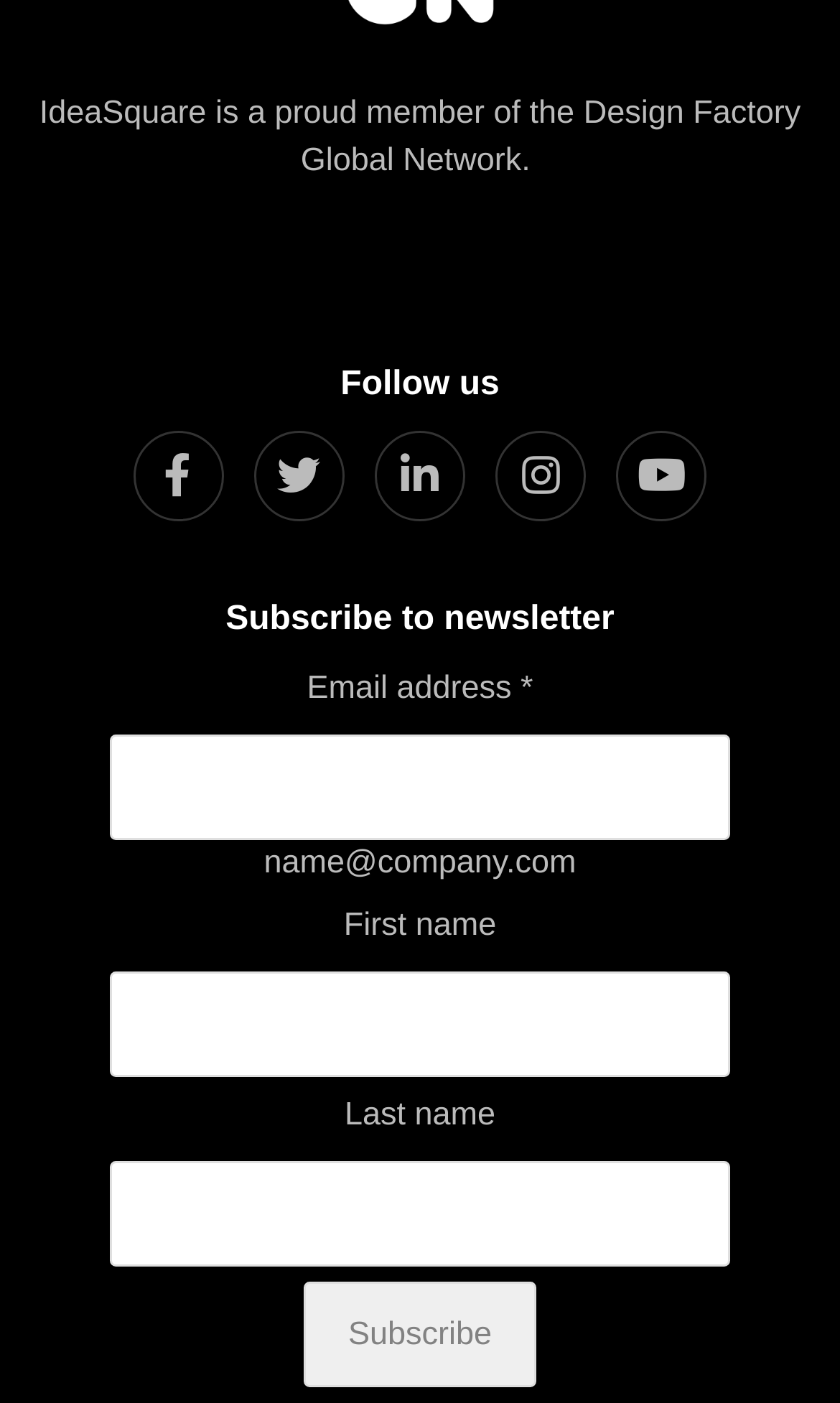What is the organization's network?
Can you provide a detailed and comprehensive answer to the question?

The organization, IdeaSquare, is a proud member of the Design Factory Global Network, as stated in the static text at the top of the webpage.